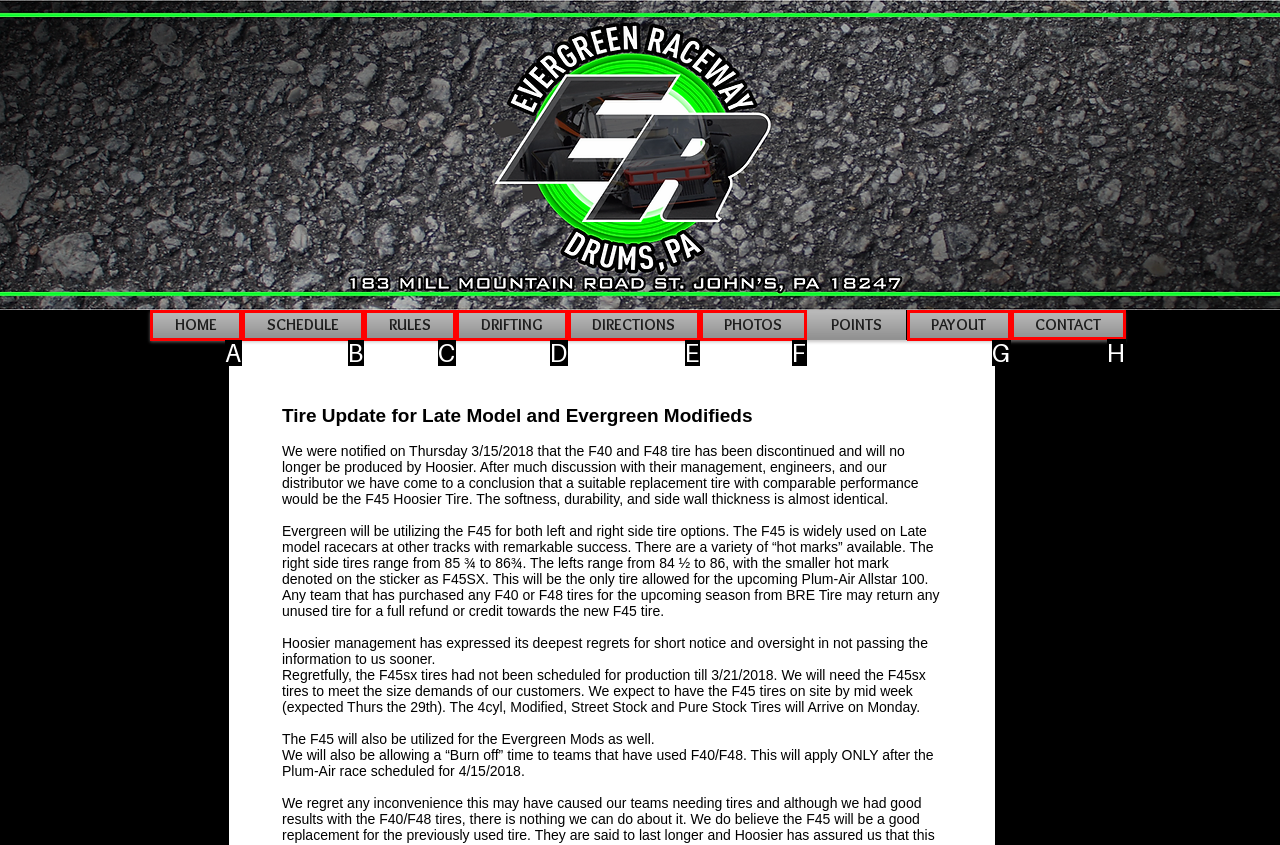Indicate the UI element to click to perform the task: contact us. Reply with the letter corresponding to the chosen element.

H